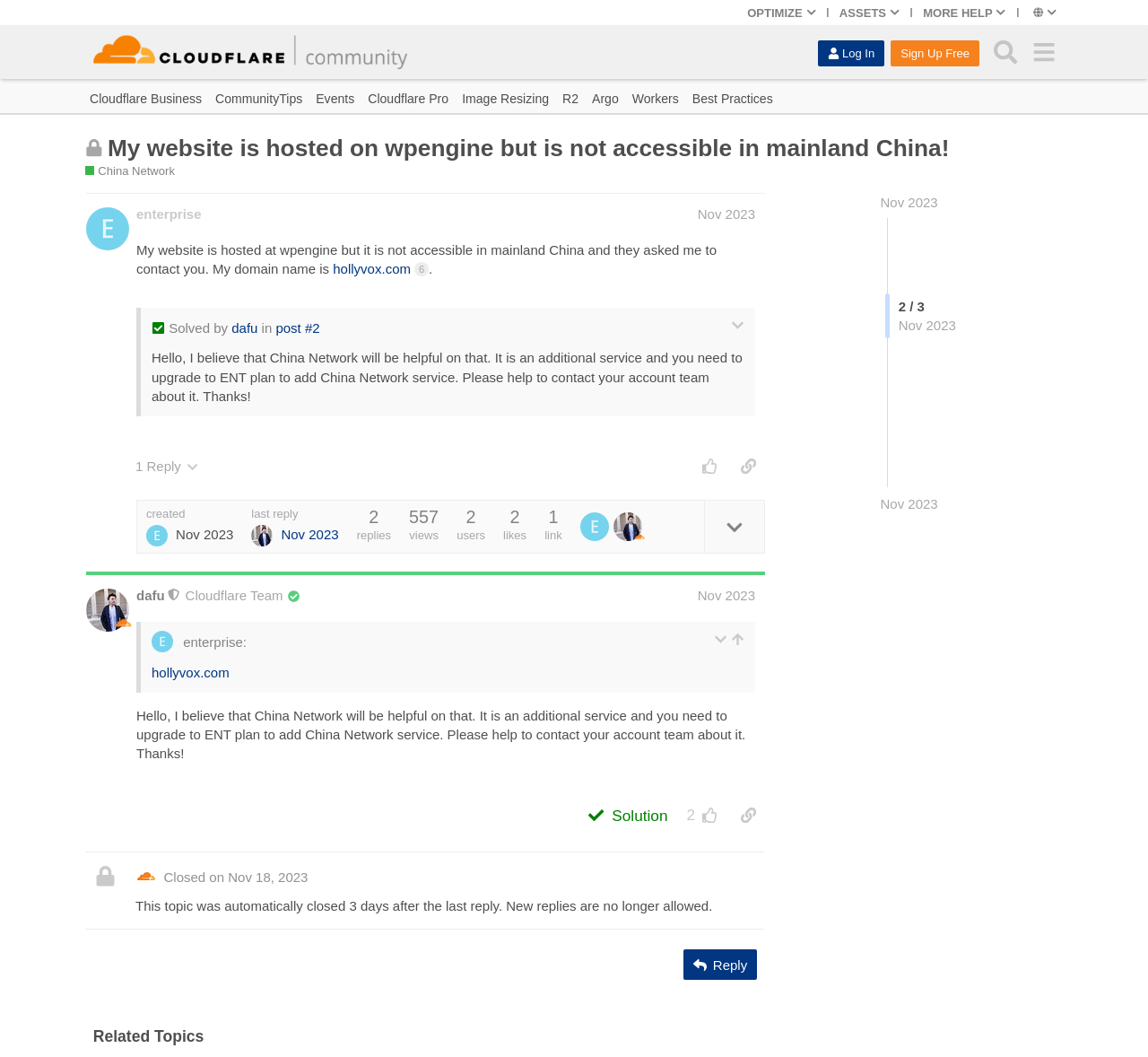Based on the element description Sign Up Free, identify the bounding box coordinates for the UI element. The coordinates should be in the format (top-left x, top-left y, bottom-right x, bottom-right y) and within the 0 to 1 range.

[0.776, 0.038, 0.853, 0.063]